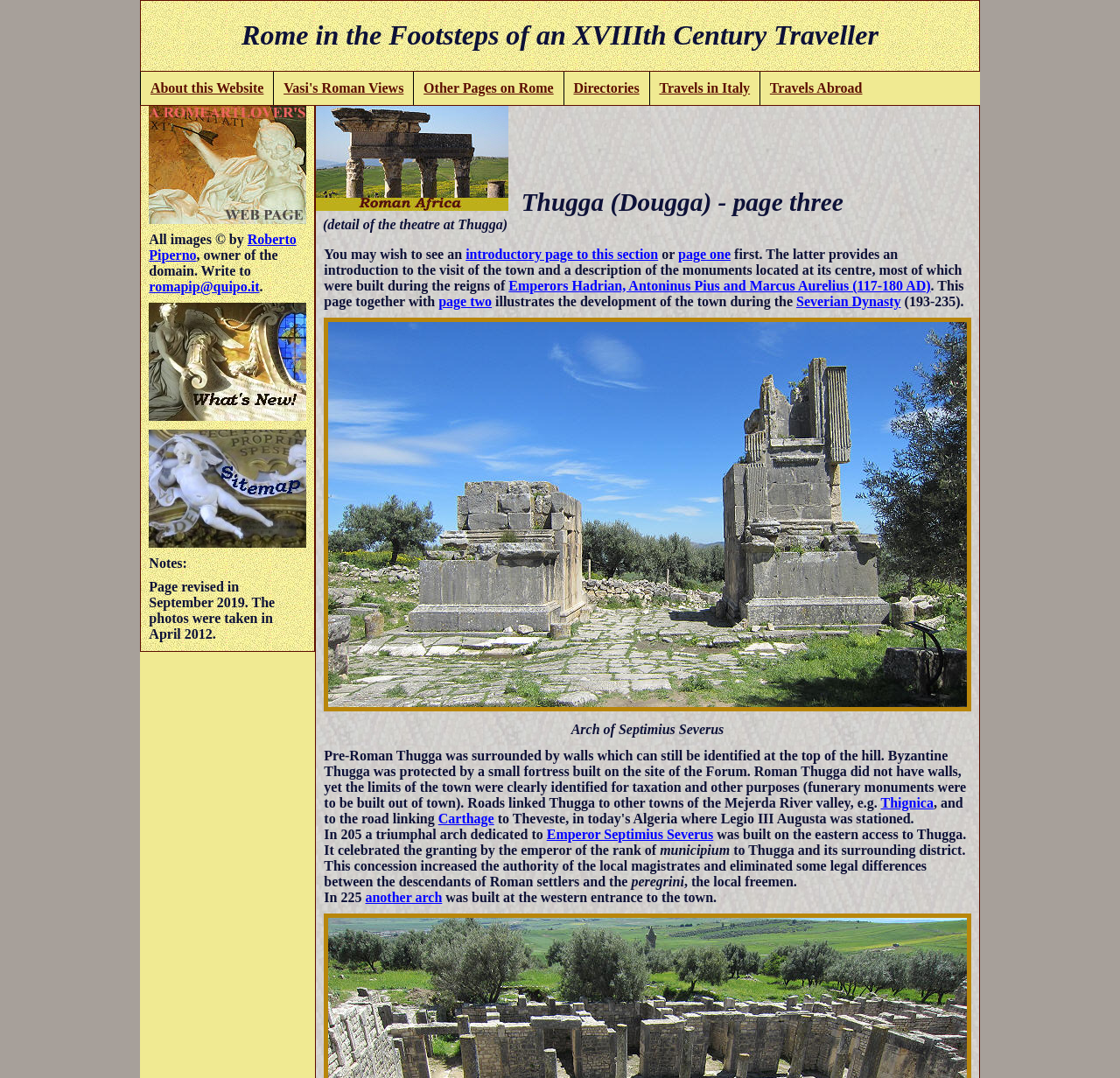Pinpoint the bounding box coordinates of the clickable area necessary to execute the following instruction: "See the most recent additions to this website". The coordinates should be given as four float numbers between 0 and 1, namely [left, top, right, bottom].

[0.133, 0.281, 0.273, 0.391]